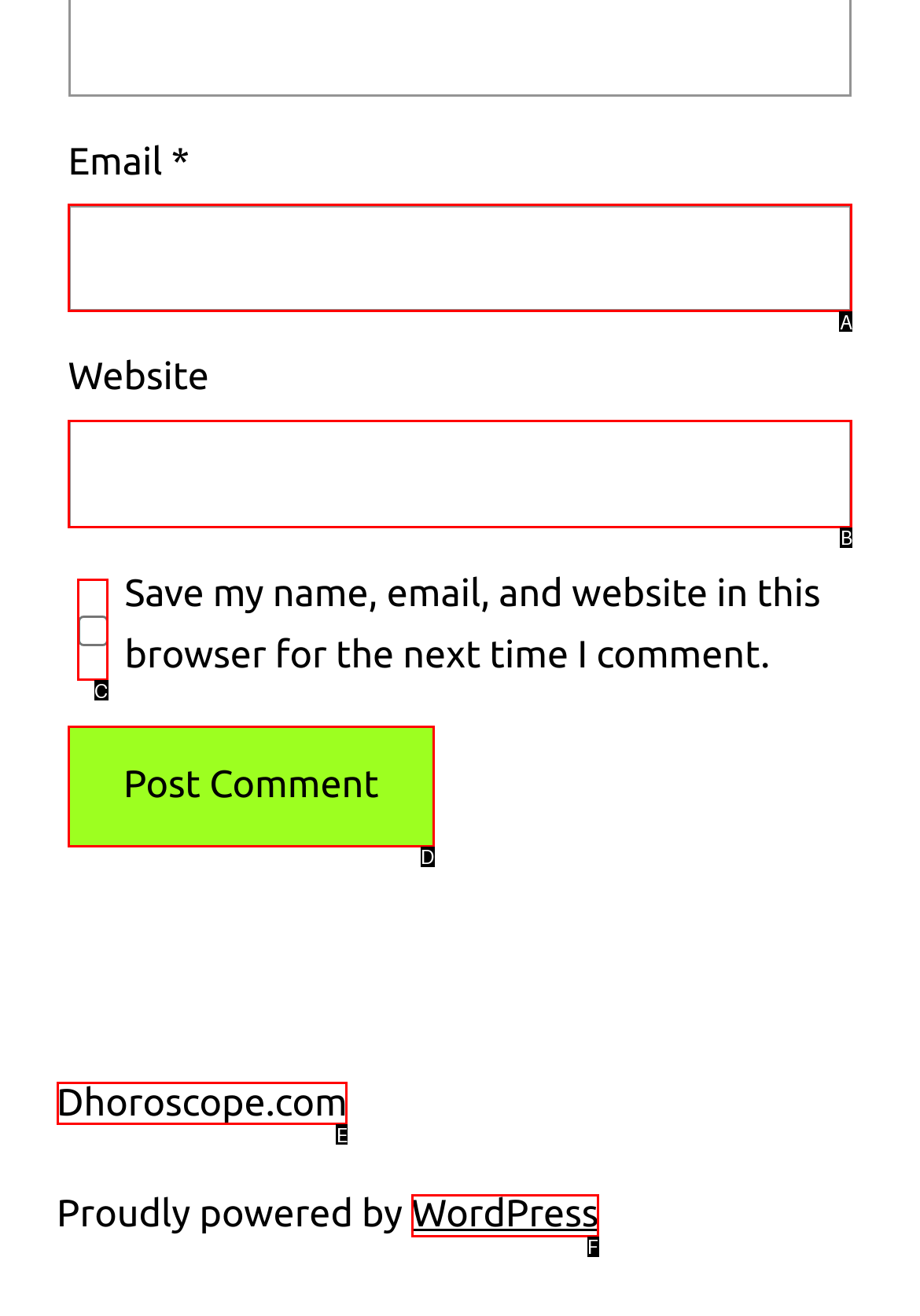Which HTML element matches the description: parent_node: Email * aria-describedby="email-notes" name="email" the best? Answer directly with the letter of the chosen option.

A